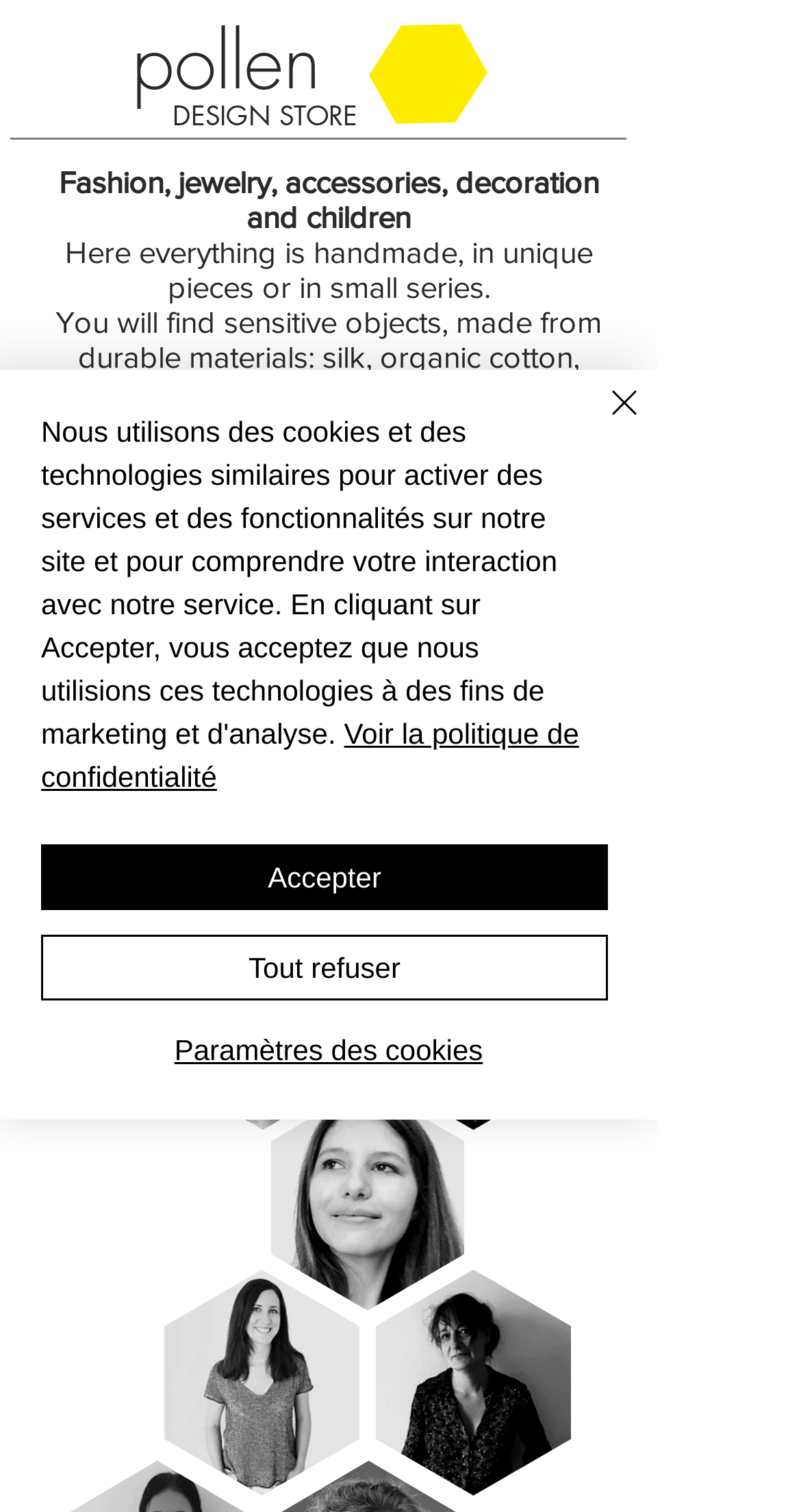Answer the following inquiry with a single word or phrase:
What materials are used to make the products?

Silk, organic cotton, leather, porcelain